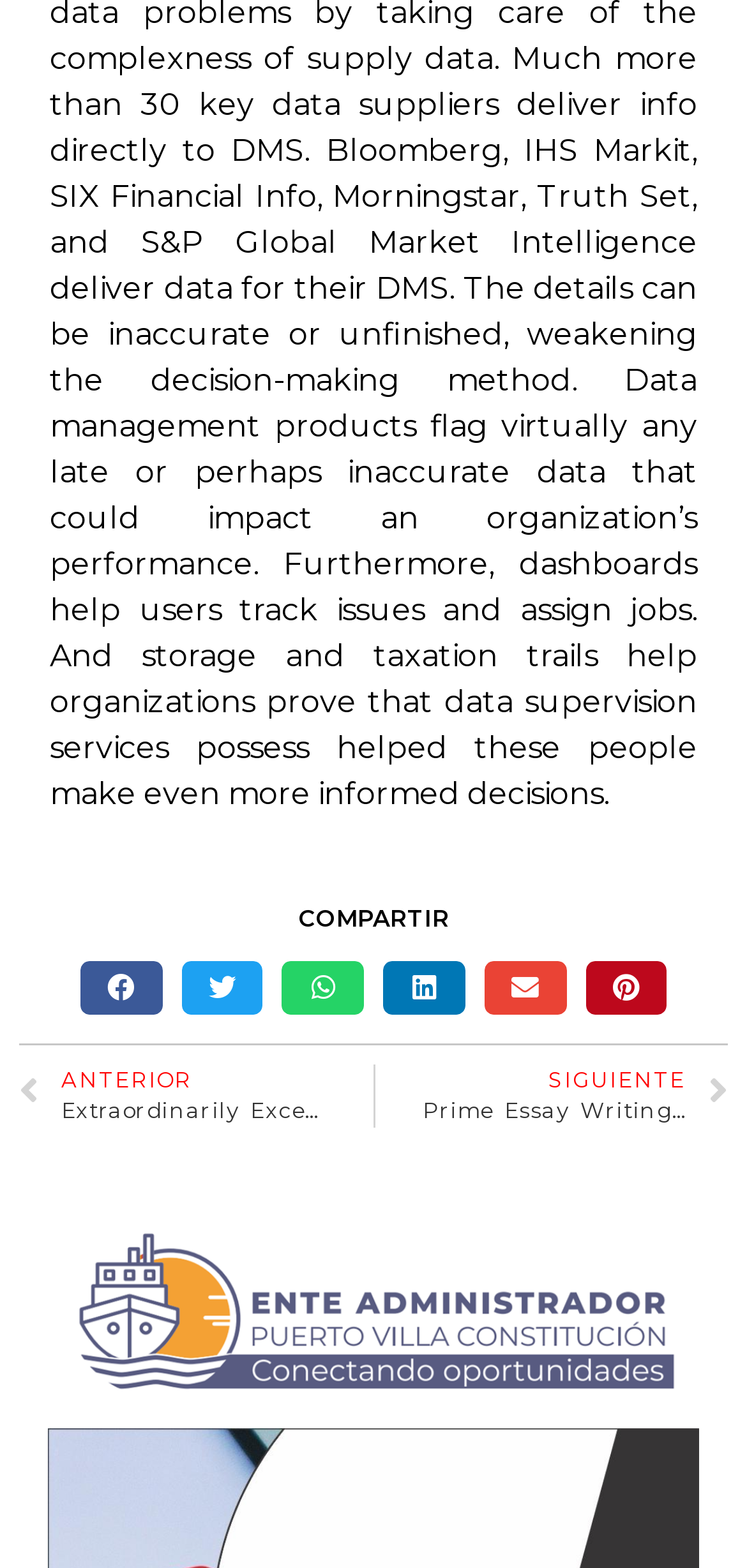Using the element description: "SiguientePrime Essay Writing Service ️Next", determine the bounding box coordinates for the specified UI element. The coordinates should be four float numbers between 0 and 1, [left, top, right, bottom].

[0.565, 0.678, 0.974, 0.719]